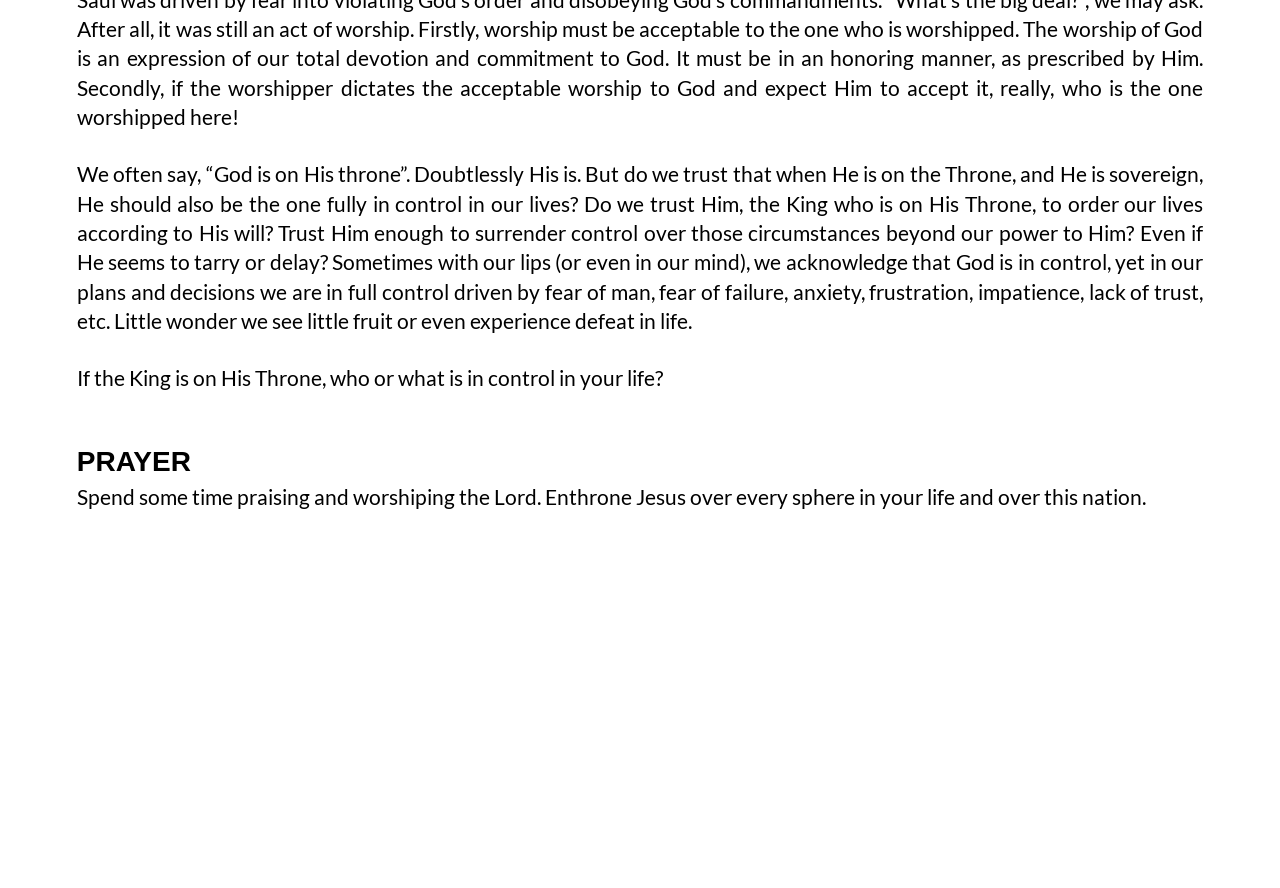What is the theme of the text?
Please provide a comprehensive and detailed answer to the question.

The text is about trusting God and surrendering control to Him, as indicated by the phrases 'Do we trust that when He is on His throne, and He is sovereign, He should also be the one fully in control in our lives?' and 'Trust Him enough to surrender control over those circumstances beyond our power to Him?'.